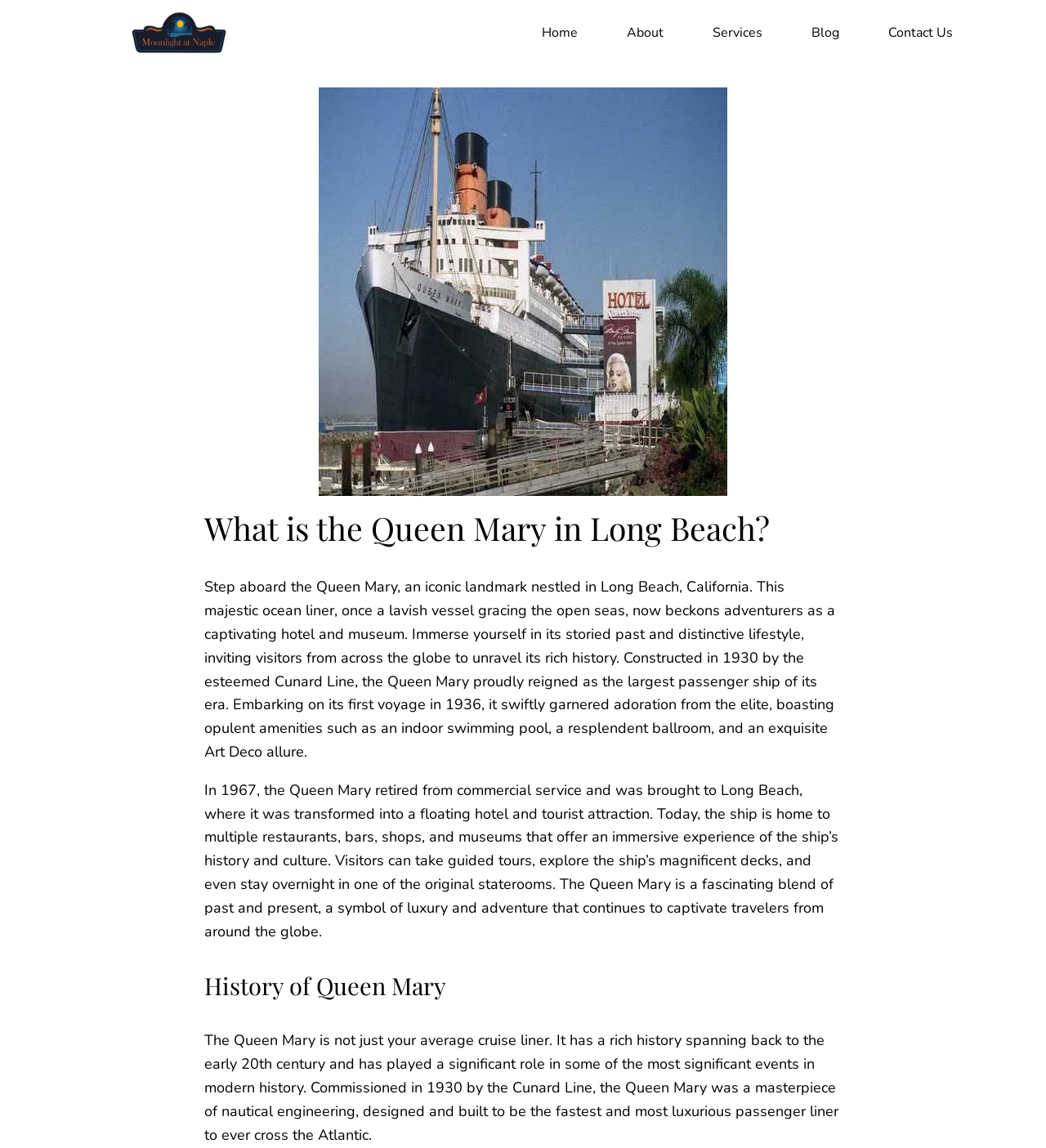When was the Queen Mary constructed?
Utilize the information in the image to give a detailed answer to the question.

According to the webpage, the Queen Mary was constructed in 1930 by the esteemed Cunard Line, and it proudly reigned as the largest passenger ship of its era.